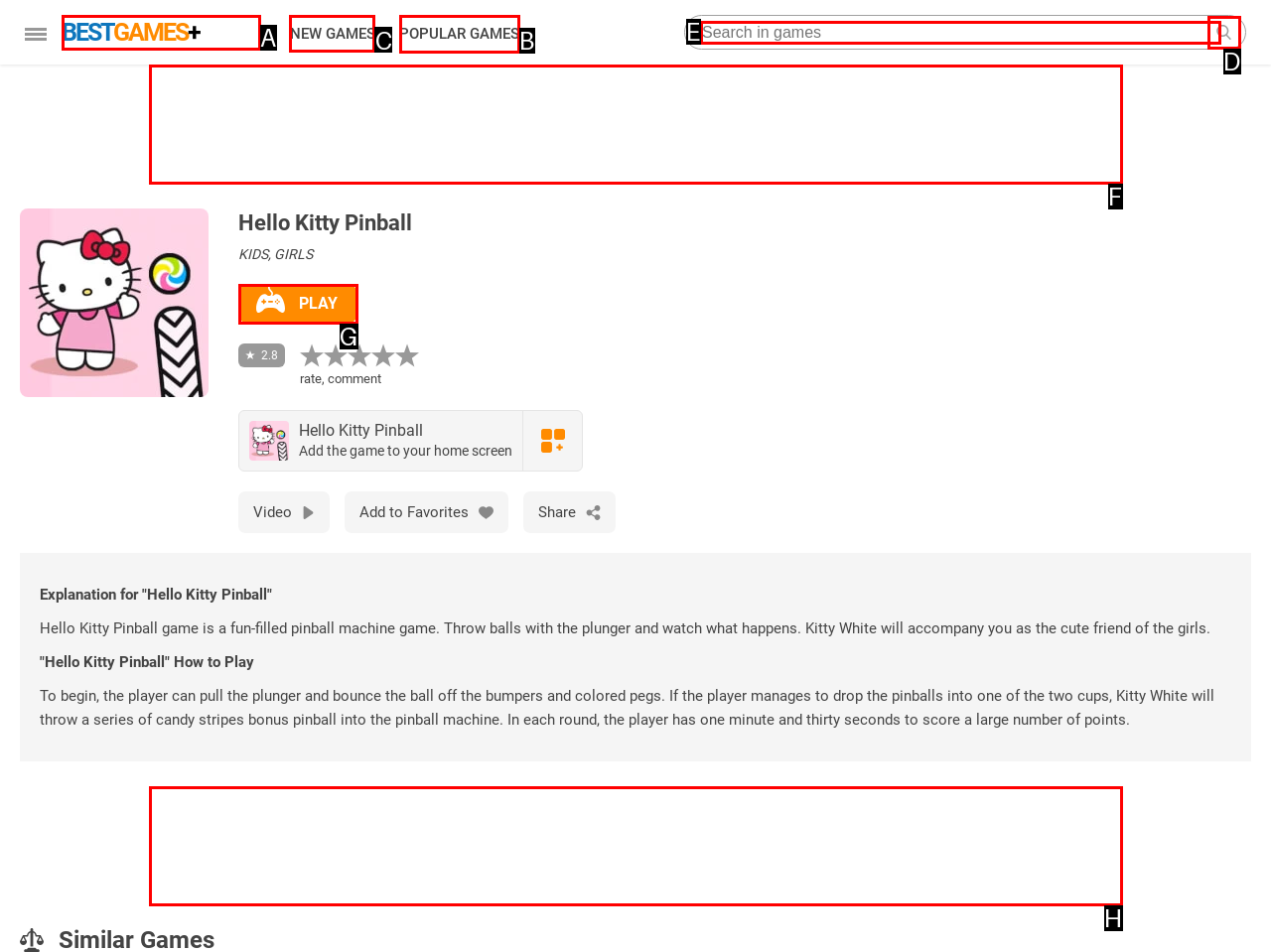Specify the letter of the UI element that should be clicked to achieve the following: View NEW GAMES
Provide the corresponding letter from the choices given.

C